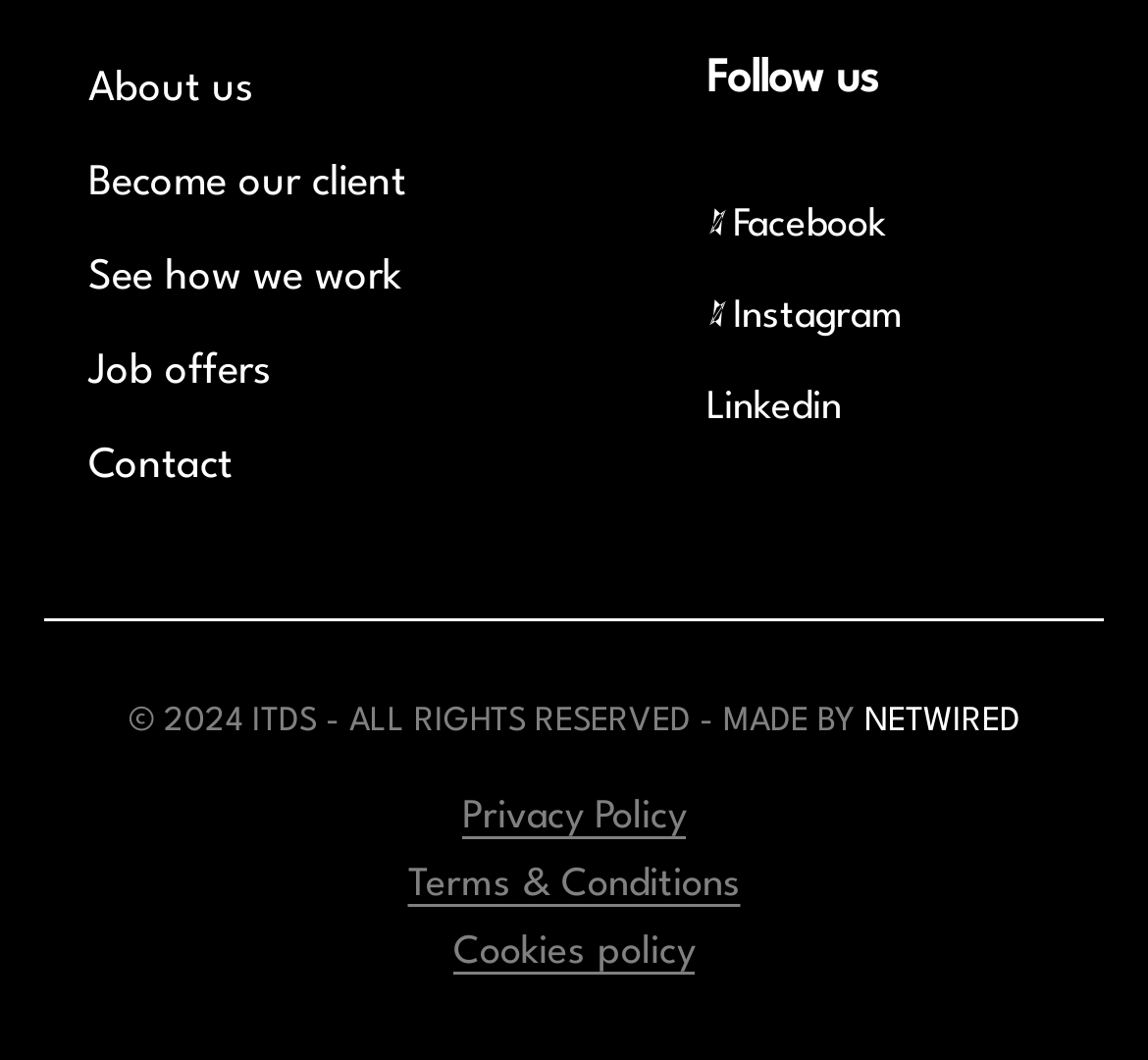Please respond in a single word or phrase: 
What are the social media platforms available?

Facebook, Instagram, Linkedin